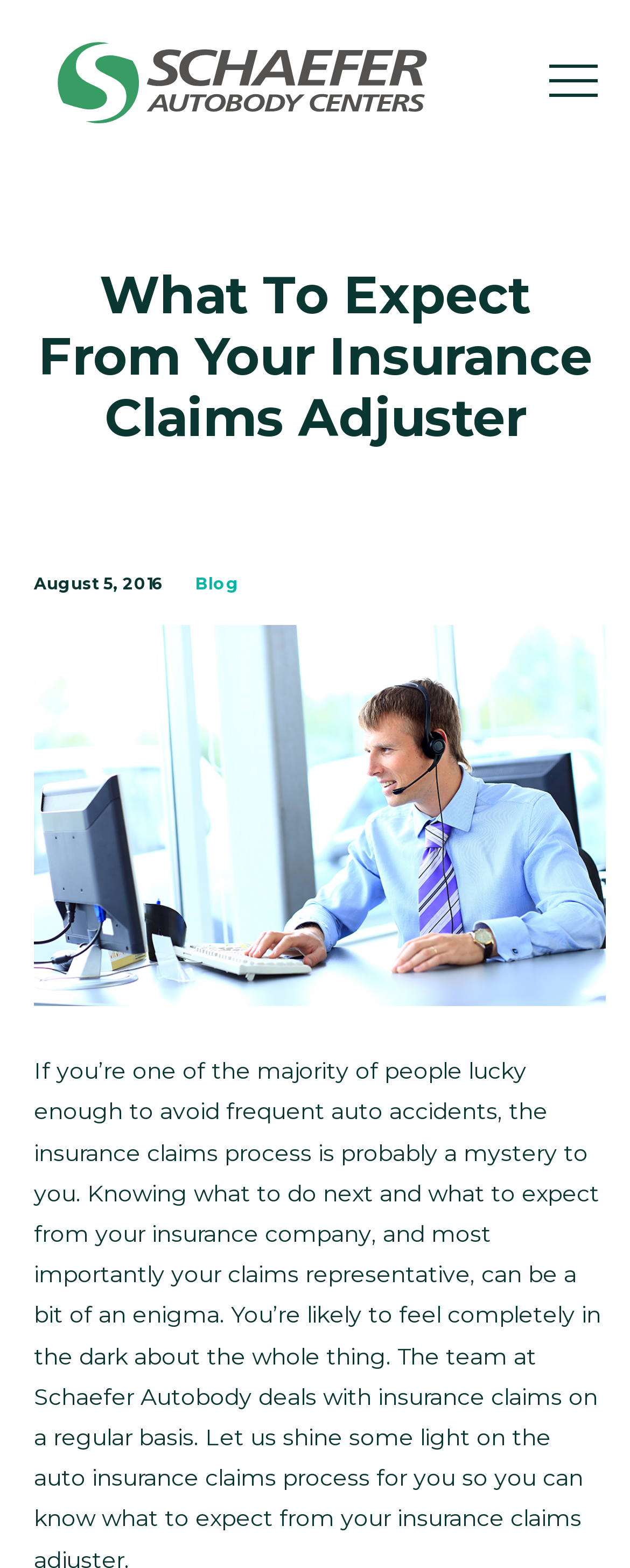What is the topic of the article?
Please provide a comprehensive answer based on the contents of the image.

I found the topic of the article by looking at the main heading element which says 'What To Expect From Your Insurance Claims Adjuster'.